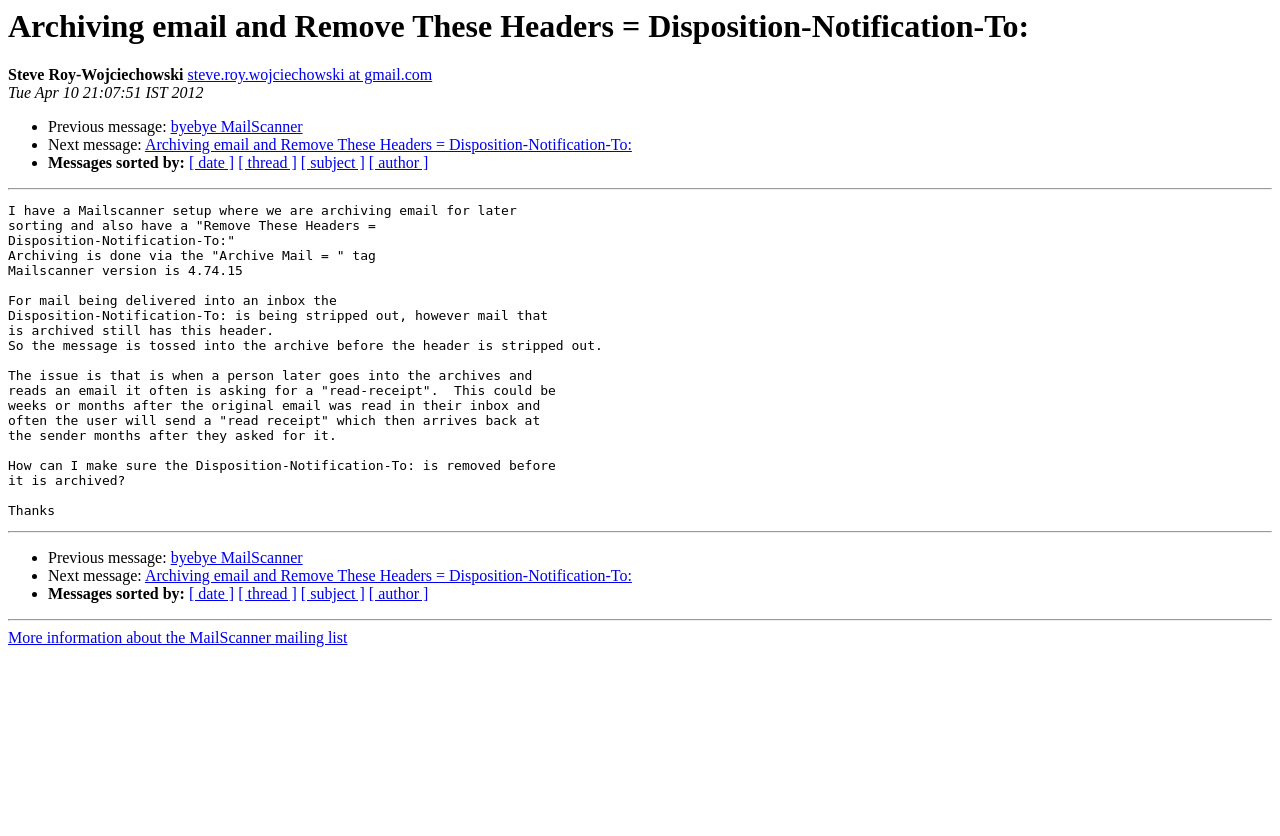Please specify the bounding box coordinates for the clickable region that will help you carry out the instruction: "Sort messages by date".

[0.148, 0.185, 0.183, 0.205]